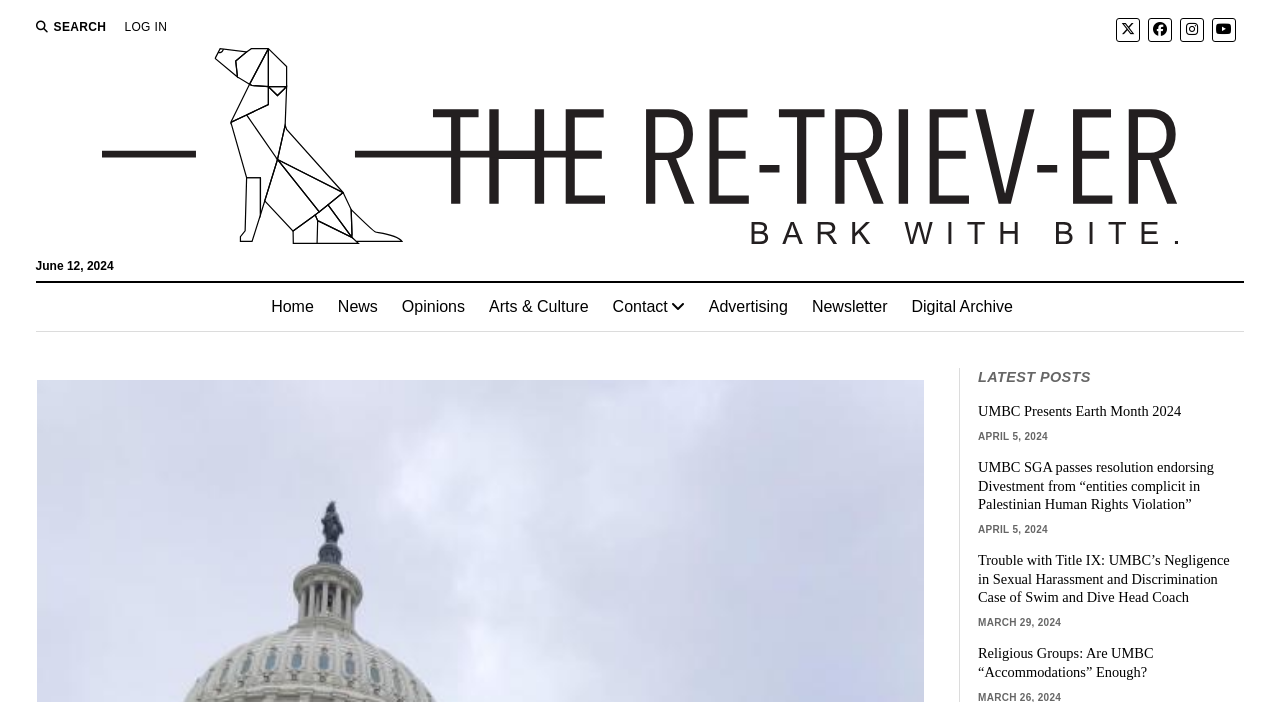How many main navigation links are on the webpage?
Please interpret the details in the image and answer the question thoroughly.

I determined the answer by looking at the top-center section of the webpage, where I found a series of links labeled 'Home', 'News', 'Opinions', 'Arts & Culture', 'Contact', 'Advertising', 'Newsletter', and 'Digital Archive'. There are 8 main navigation links in total.